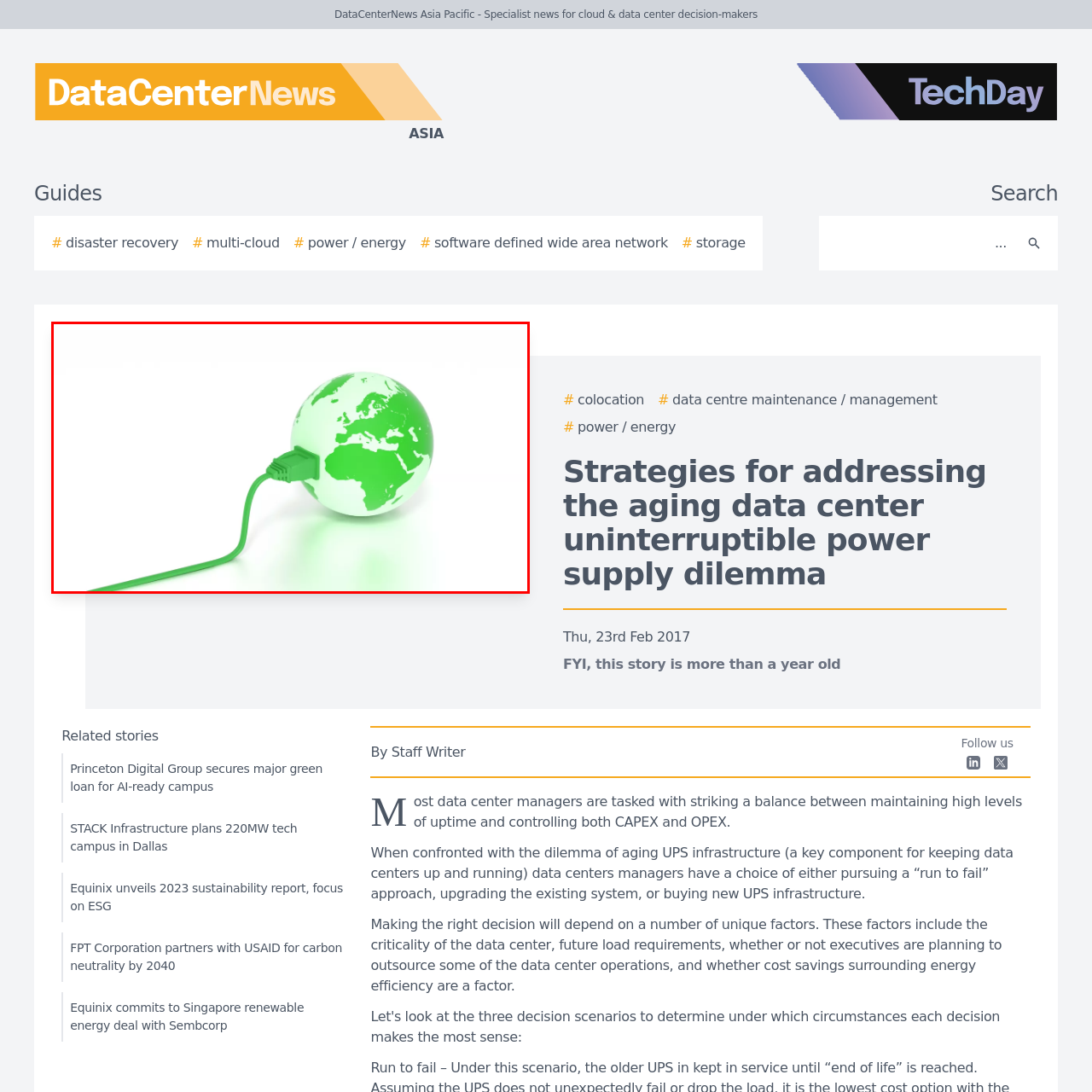What does the imagery resonate with?
Analyze the image highlighted by the red bounding box and give a detailed response to the question using the information from the image.

The visual imagery in the image resonates with themes related to data centers and their uninterruptible power supply (UPS) systems, particularly in the context of addressing modern infrastructure challenges.